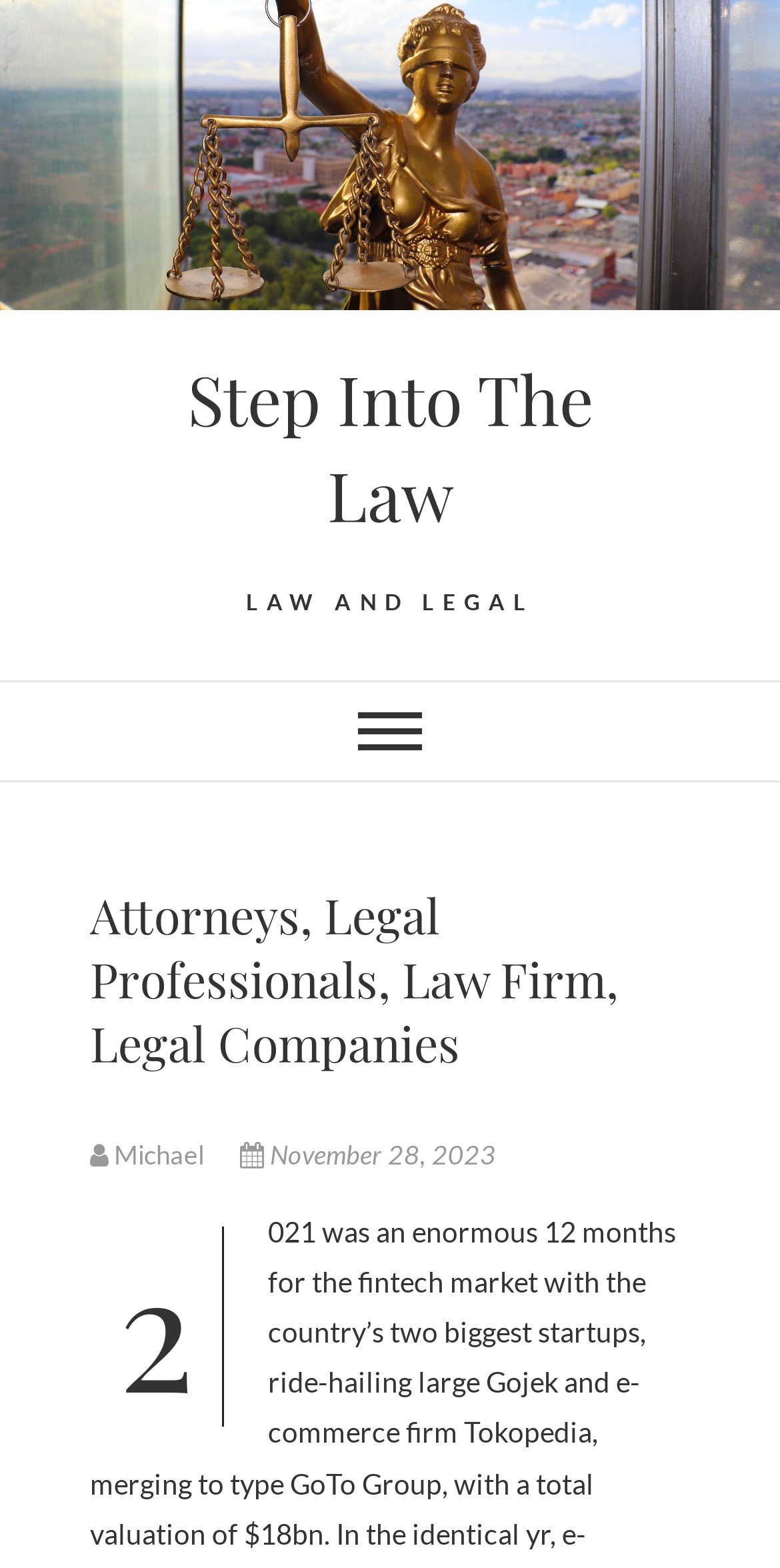Find and provide the bounding box coordinates for the UI element described with: "Step Into The Law".

[0.16, 0.223, 0.84, 0.345]